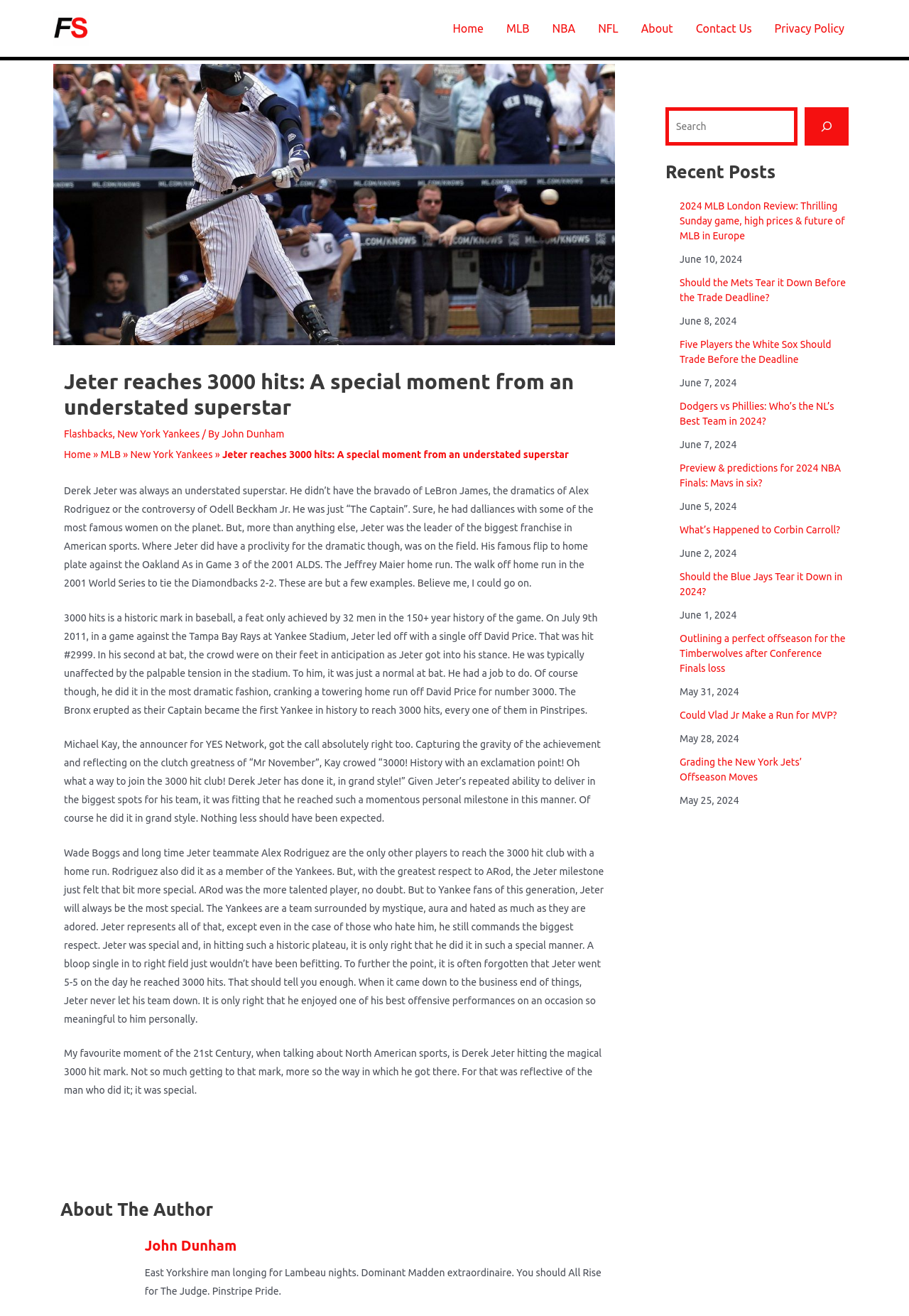Please determine the bounding box coordinates for the element that should be clicked to follow these instructions: "Go to the homepage".

[0.486, 0.009, 0.545, 0.035]